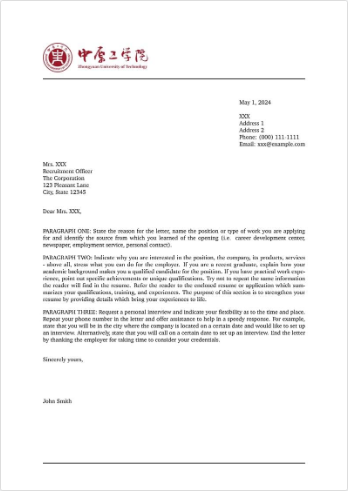Provide a short answer to the following question with just one word or phrase: What is the tone of the closing section?

Courteous